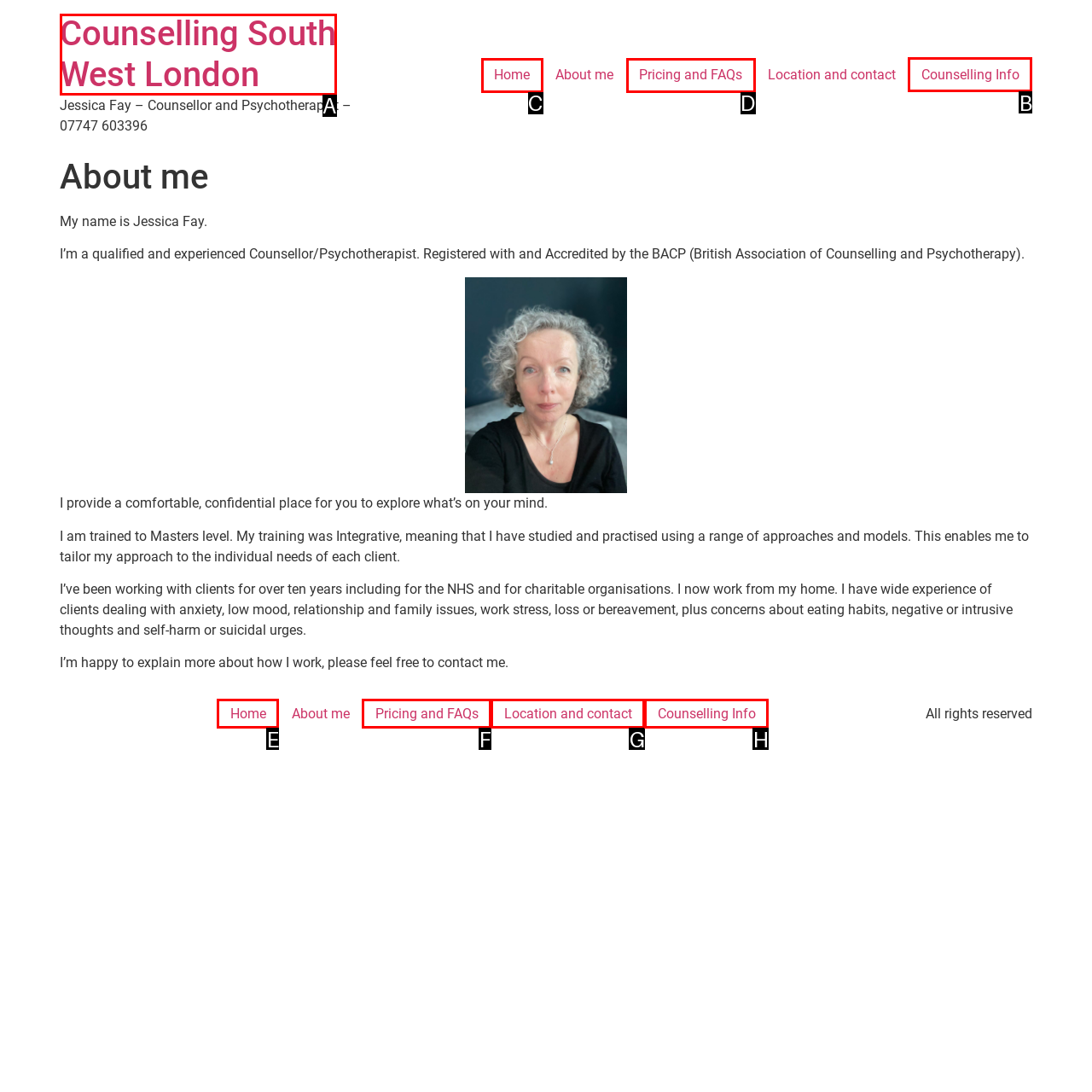Which HTML element should be clicked to complete the task: Click on My Cart? Answer with the letter of the corresponding option.

None